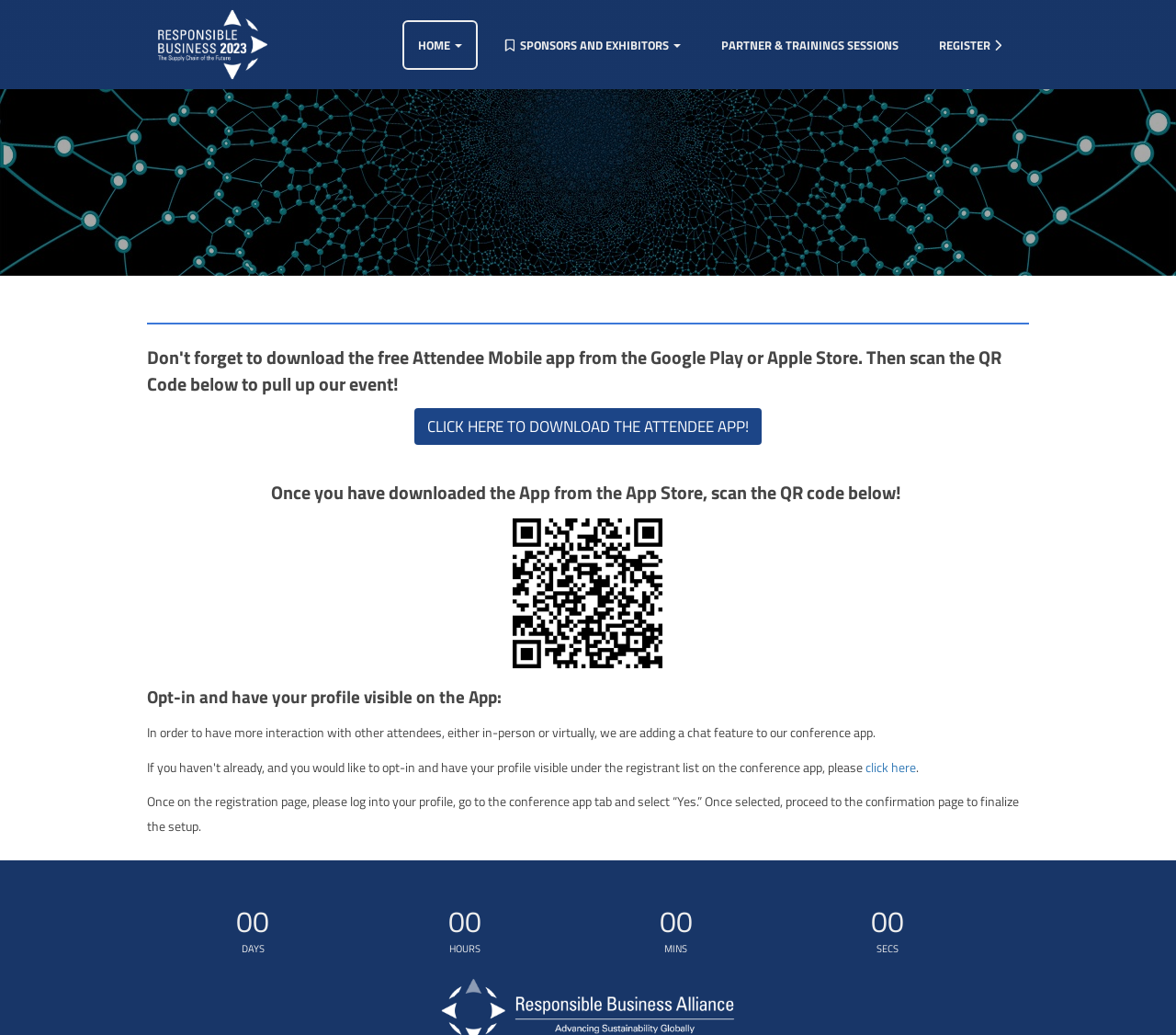Extract the bounding box coordinates of the UI element described by: "Let’s Talk". The coordinates should include four float numbers ranging from 0 to 1, e.g., [left, top, right, bottom].

None